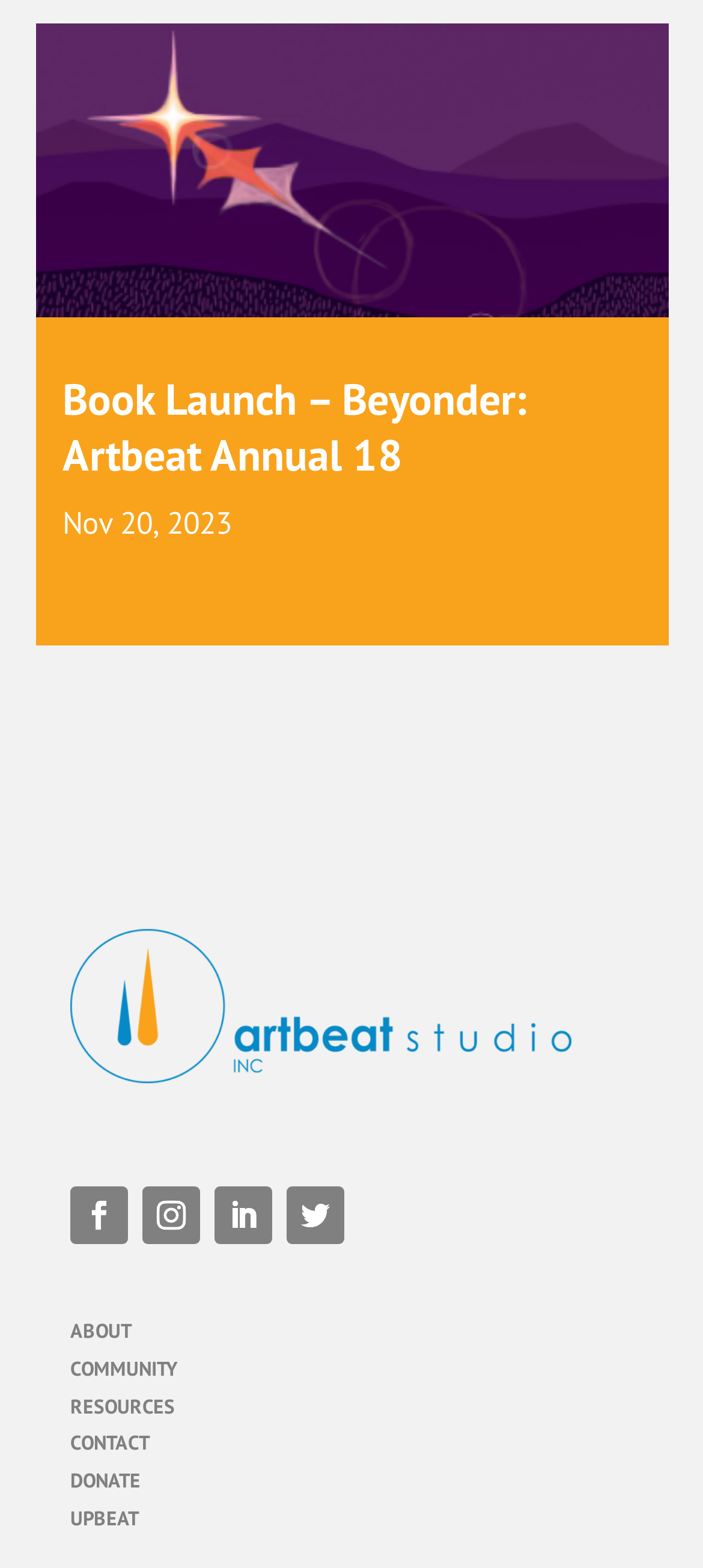Identify the bounding box coordinates of the section to be clicked to complete the task described by the following instruction: "View the image of Book Launch event". The coordinates should be four float numbers between 0 and 1, formatted as [left, top, right, bottom].

[0.05, 0.015, 0.95, 0.202]